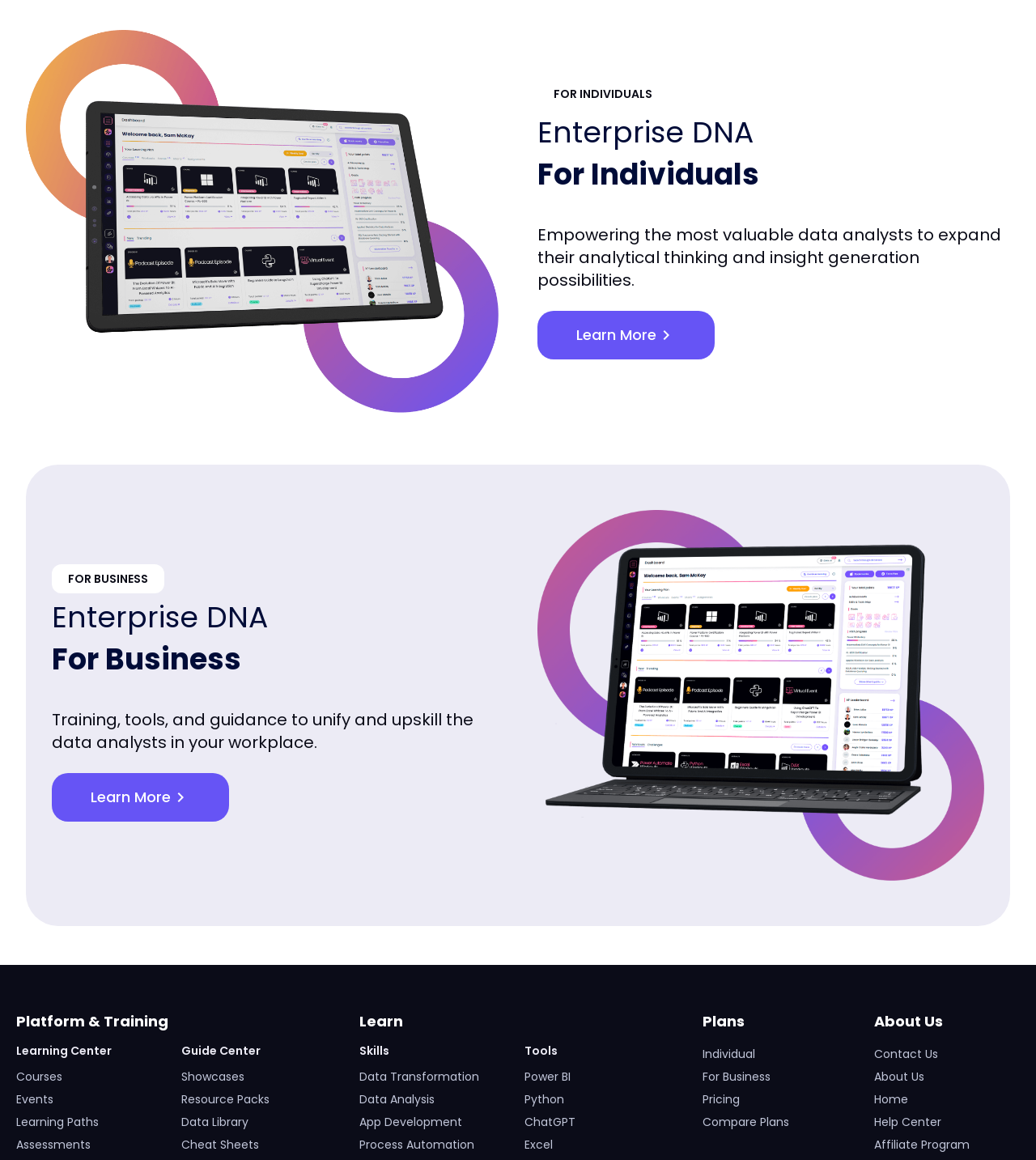Find the bounding box coordinates of the clickable region needed to perform the following instruction: "Access data transformation skills". The coordinates should be provided as four float numbers between 0 and 1, i.e., [left, top, right, bottom].

[0.347, 0.921, 0.486, 0.935]